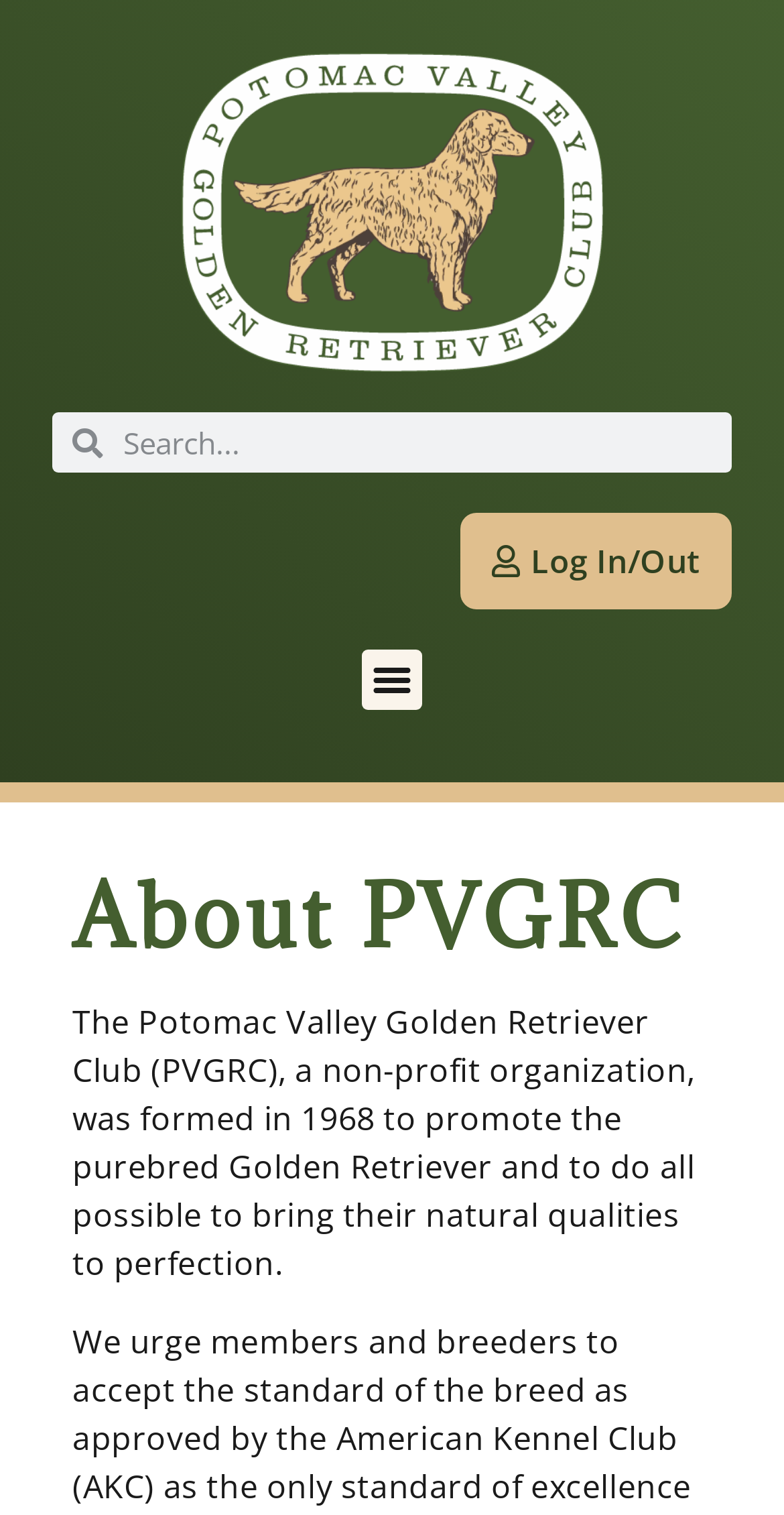What year was PVGRC formed?
From the details in the image, answer the question comprehensively.

The webpage content states that 'The Potomac Valley Golden Retriever Club (PVGRC), a non-profit organization, was formed in 1968 to promote the purebred Golden Retriever and to do all possible to bring their natural qualities to perfection.' This sentence explicitly mentions the year 1968 as the formation year of PVGRC.